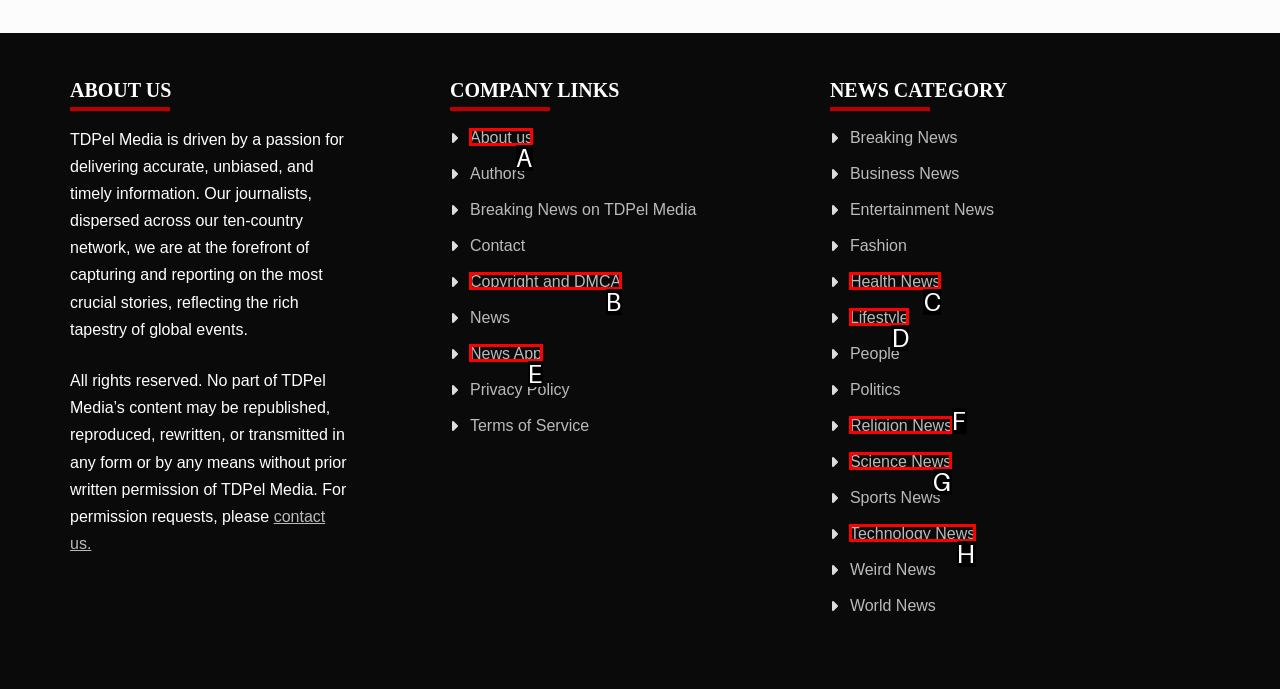Tell me which option I should click to complete the following task: Click on About us Answer with the option's letter from the given choices directly.

A